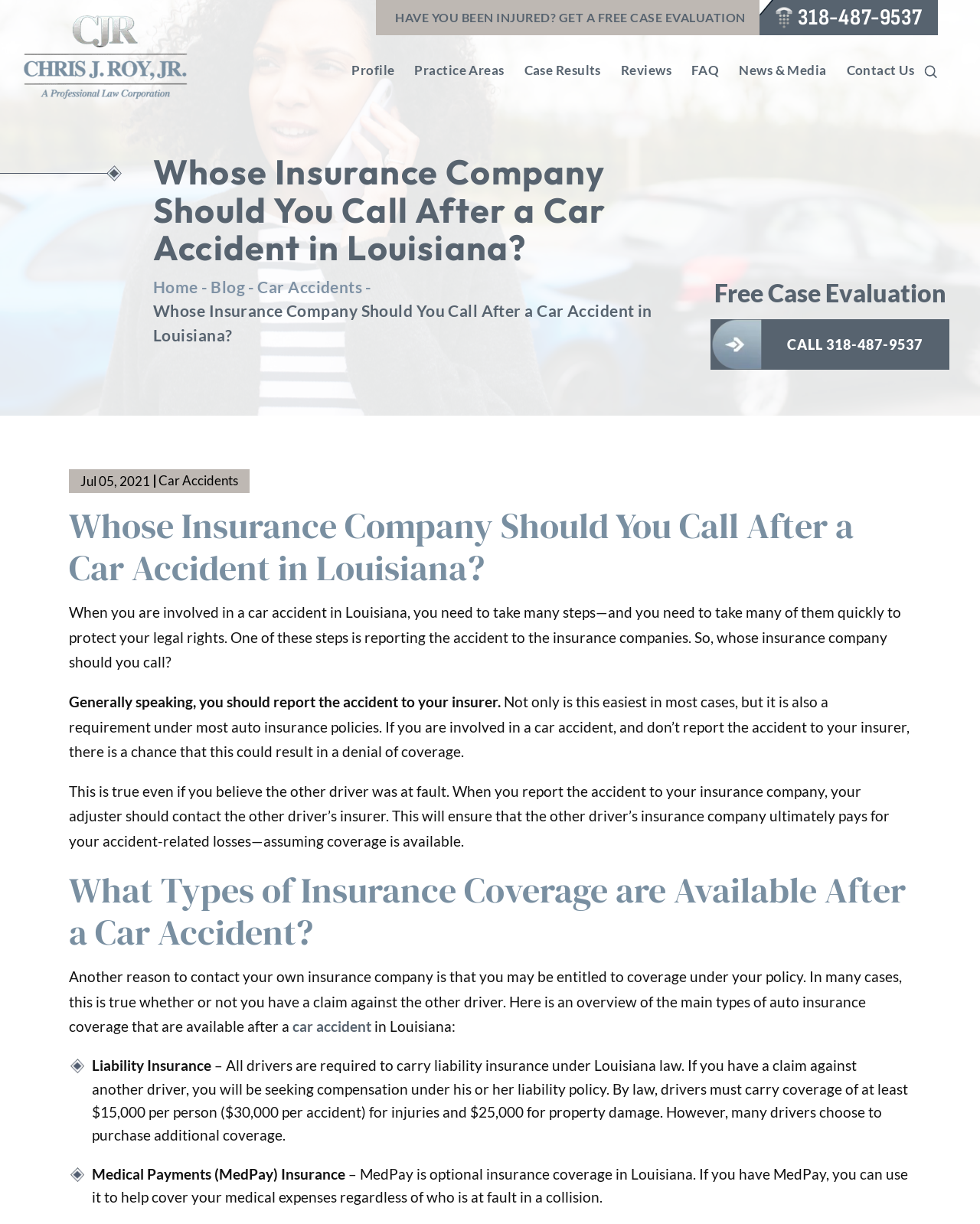Determine and generate the text content of the webpage's headline.

Whose Insurance Company Should You Call After a Car Accident in Louisiana?